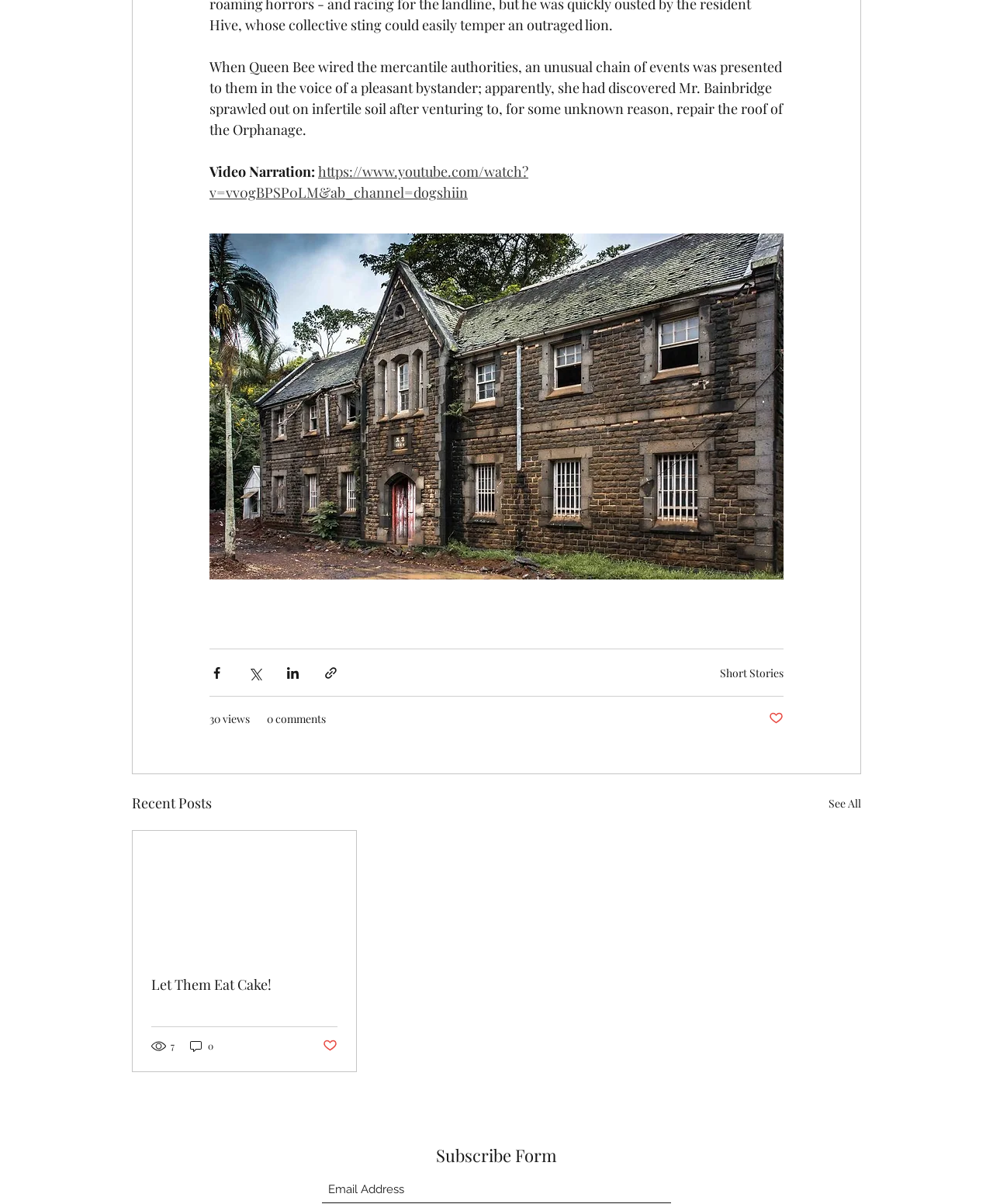From the screenshot, find the bounding box of the UI element matching this description: "7". Supply the bounding box coordinates in the form [left, top, right, bottom], each a float between 0 and 1.

[0.152, 0.863, 0.177, 0.875]